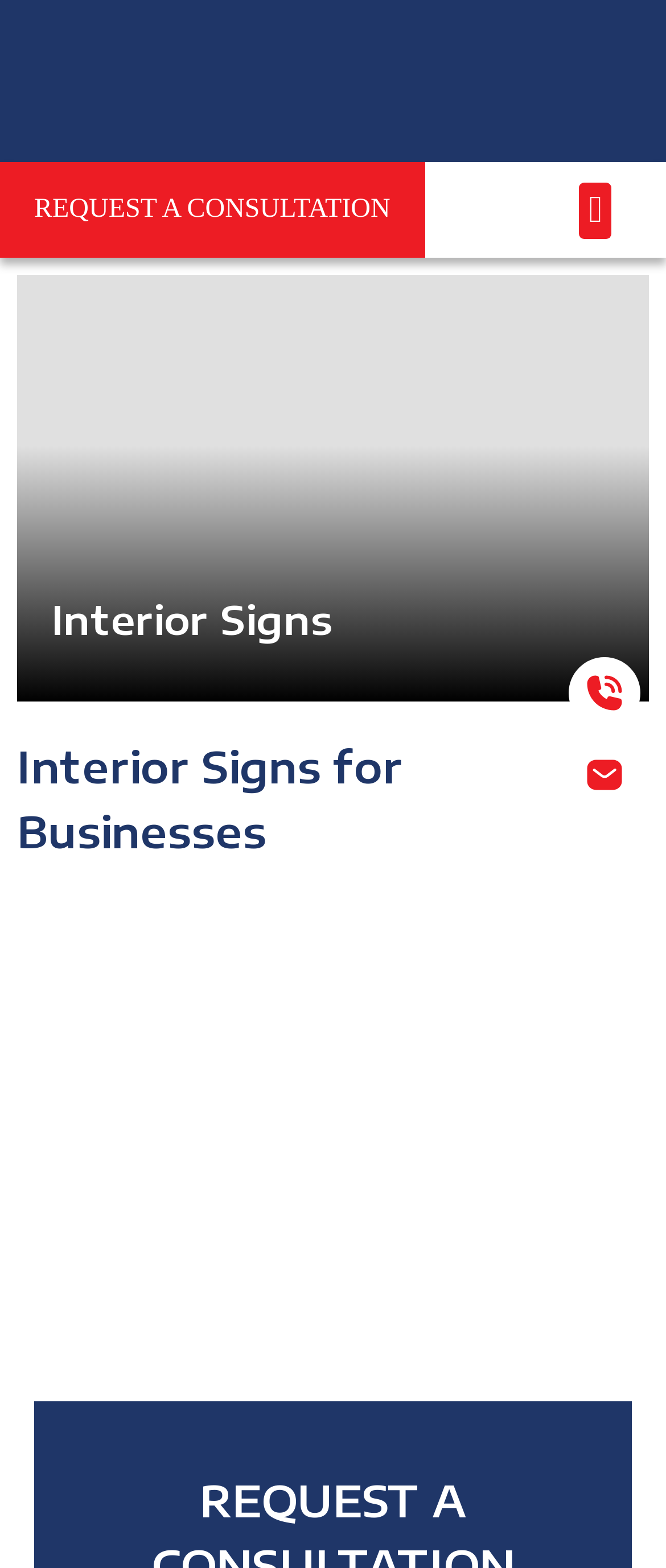Using the element description Request a Consultation, predict the bounding box coordinates for the UI element. Provide the coordinates in (top-left x, top-left y, bottom-right x, bottom-right y) format with values ranging from 0 to 1.

[0.0, 0.104, 0.637, 0.165]